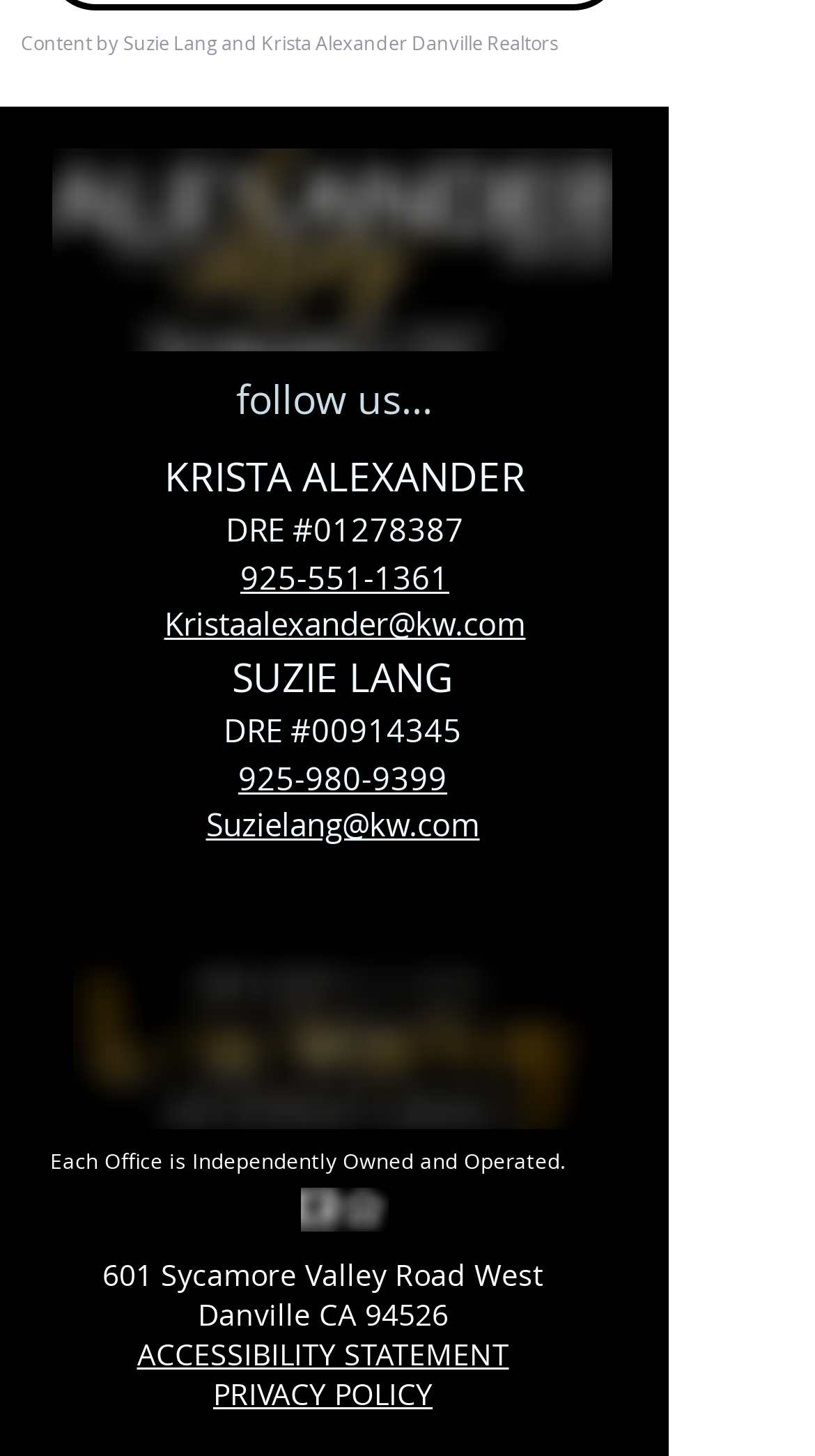Determine the bounding box coordinates of the clickable element necessary to fulfill the instruction: "Follow on Instagram". Provide the coordinates as four float numbers within the 0 to 1 range, i.e., [left, top, right, bottom].

[0.185, 0.645, 0.238, 0.675]